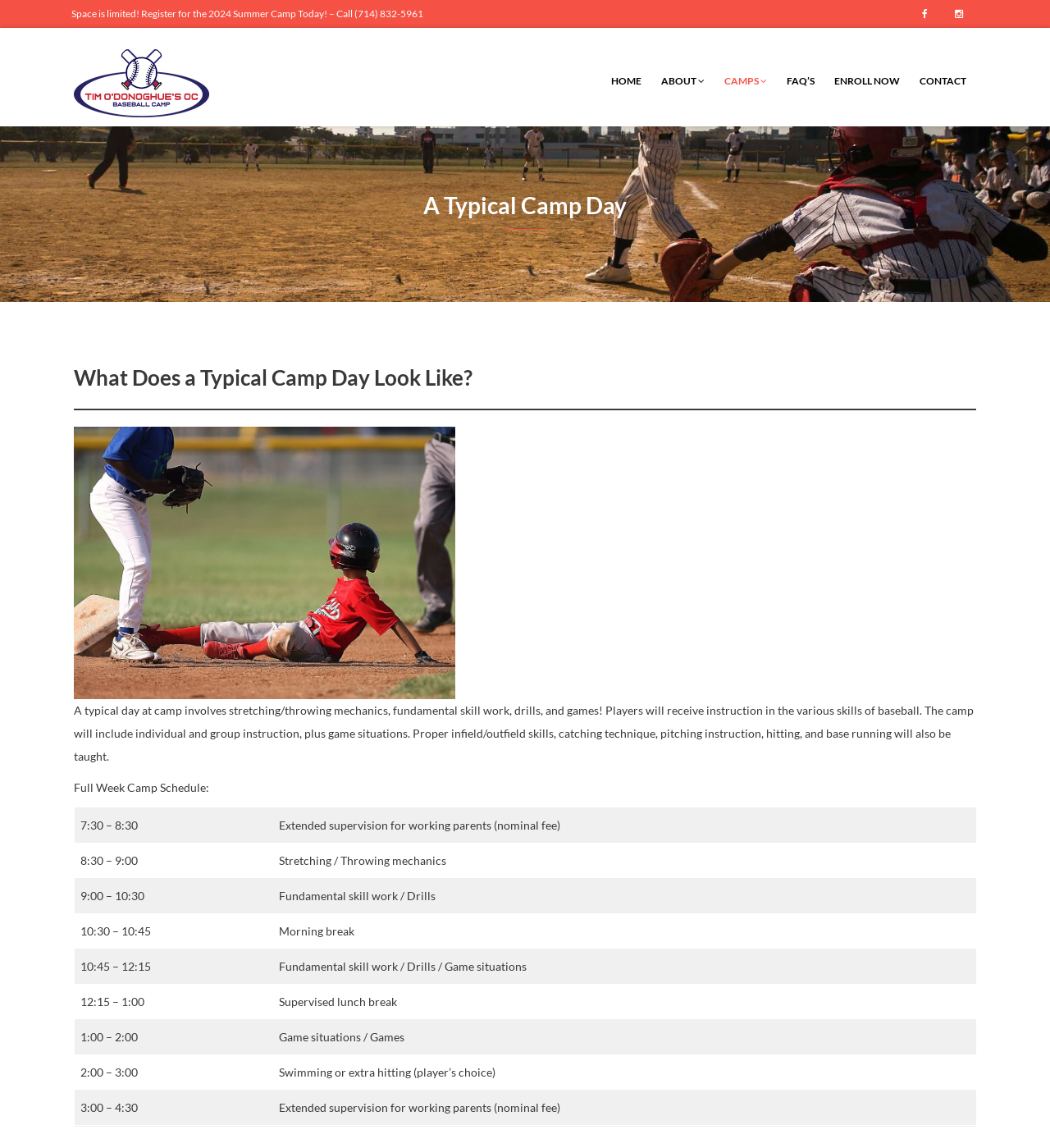What is the purpose of the camp?
Look at the image and construct a detailed response to the question.

I inferred the answer by reading the text 'A typical day at camp involves stretching/throwing mechanics, fundamental skill work, drills, and games! Players will receive instruction in the various skills of baseball.' which suggests that the camp is focused on teaching baseball skills to the players.